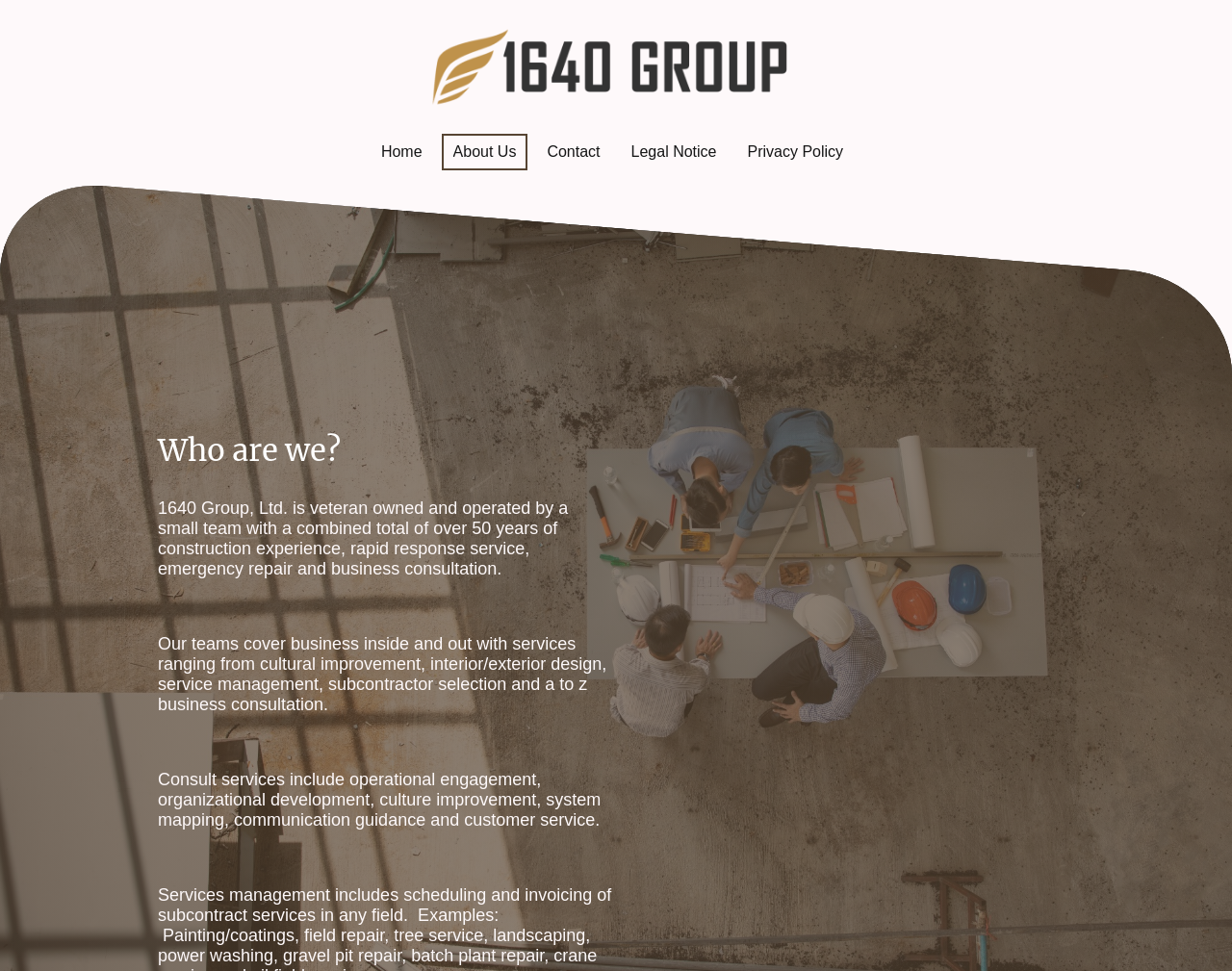What services do they offer for business?
Refer to the image and give a detailed response to the question.

This answer can be obtained by reading the second StaticText element which states 'Our teams cover business inside and out with services ranging from cultural improvement, interior/exterior design, service management...'.